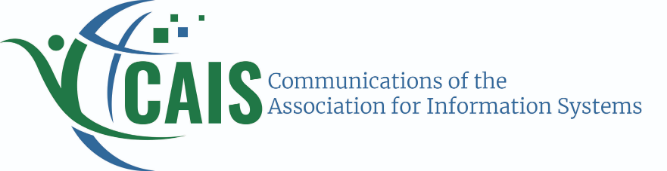Describe in detail everything you see in the image.

This image features the logo of the "Communications of the Association for Information Systems" (CAIS), which prominently displays the acronym "CAIS" in a stylized green font. The "C" is creatively integrated with a flowing design that resembles a leaf or wave, symbolizing growth and dynamism in the field of information systems. Accompanying the acronym, the full title “Communications of the Association for Information Systems” is presented in a more traditional blue font. The overall design conveys a professional and modern aesthetic, reflecting the journal's commitment to advancing research and dialogue in the information systems community.